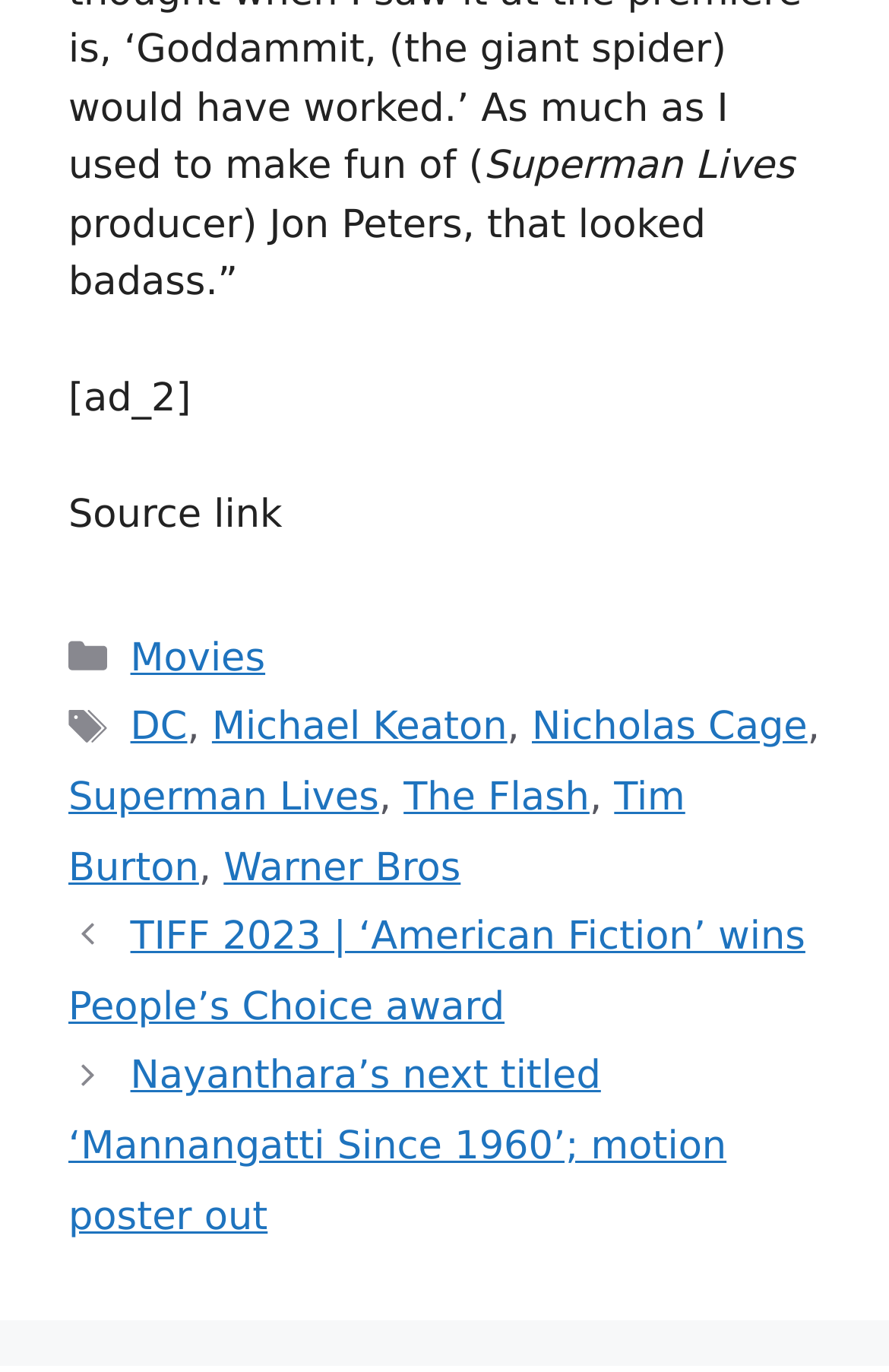Provide the bounding box coordinates in the format (top-left x, top-left y, bottom-right x, bottom-right y). All values are floating point numbers between 0 and 1. Determine the bounding box coordinate of the UI element described as: Nicholas Cage

[0.598, 0.514, 0.908, 0.548]